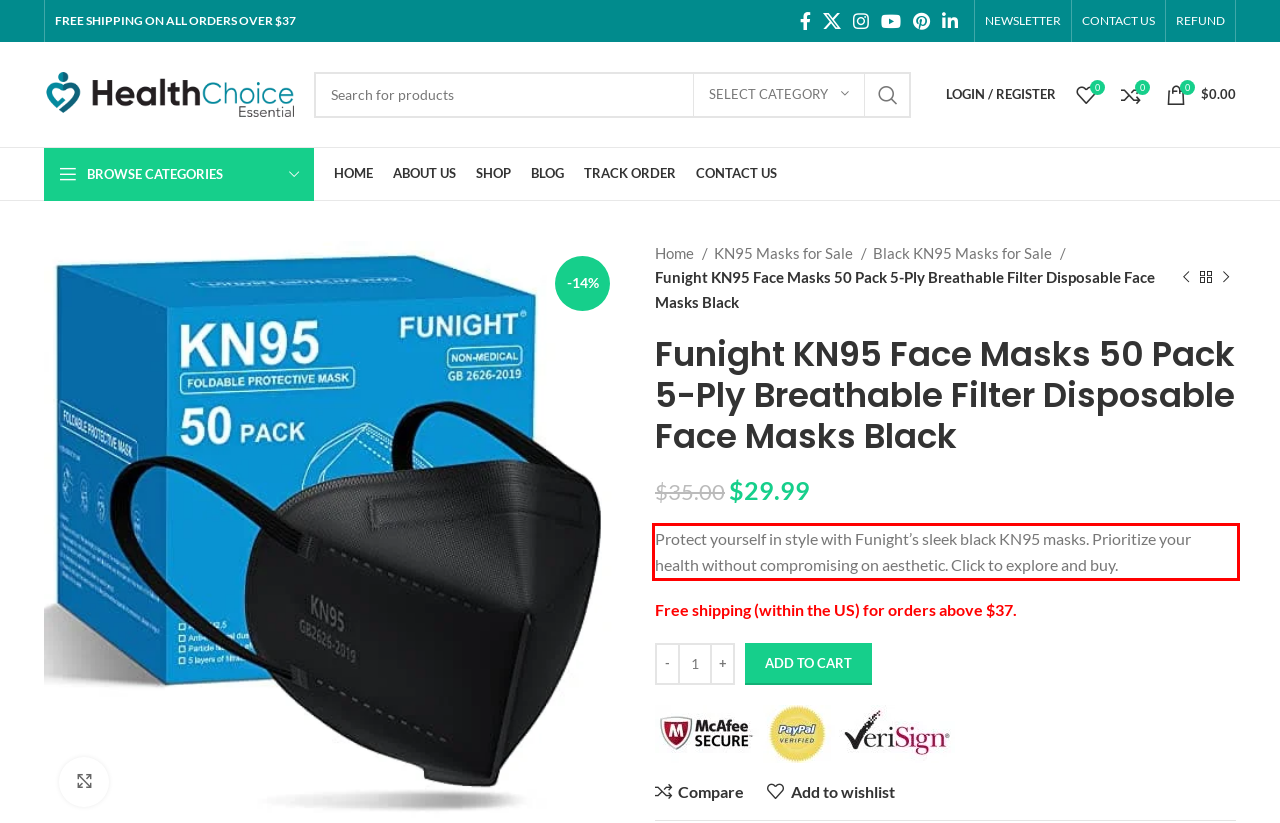Please look at the screenshot provided and find the red bounding box. Extract the text content contained within this bounding box.

Protect yourself in style with Funight’s sleek black KN95 masks. Prioritize your health without compromising on aesthetic. Click to explore and buy.